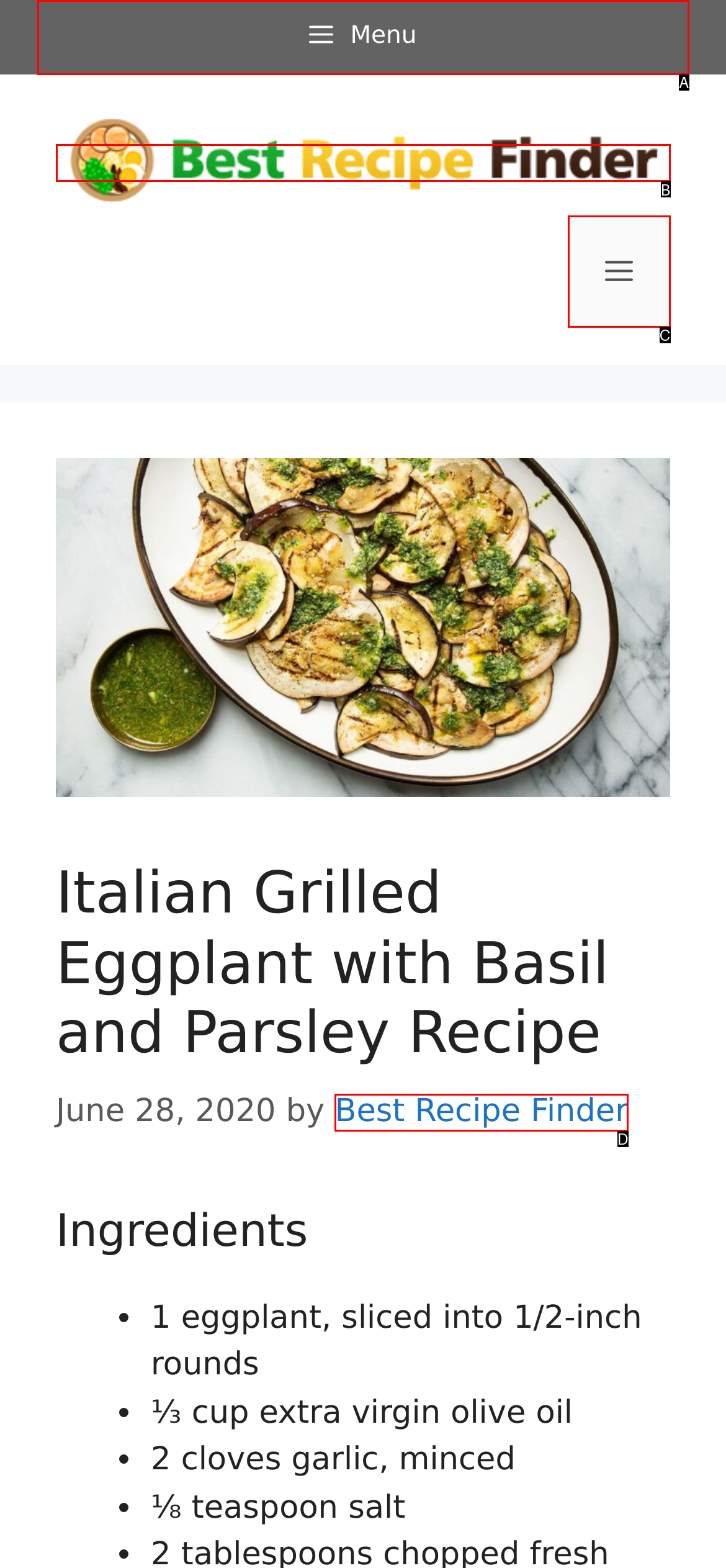Pinpoint the HTML element that fits the description: alt="Best Recipe Finder"
Answer by providing the letter of the correct option.

B